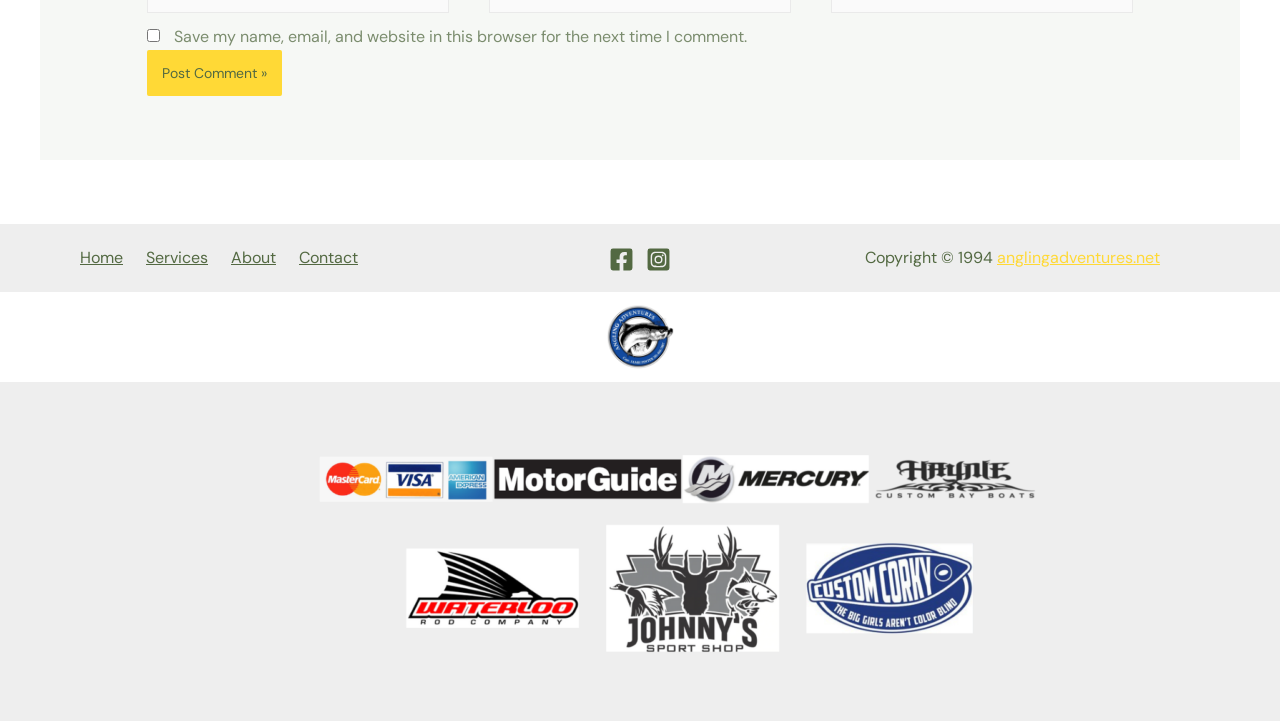Please determine the bounding box coordinates of the section I need to click to accomplish this instruction: "Click the Post Comment button".

[0.115, 0.07, 0.22, 0.133]